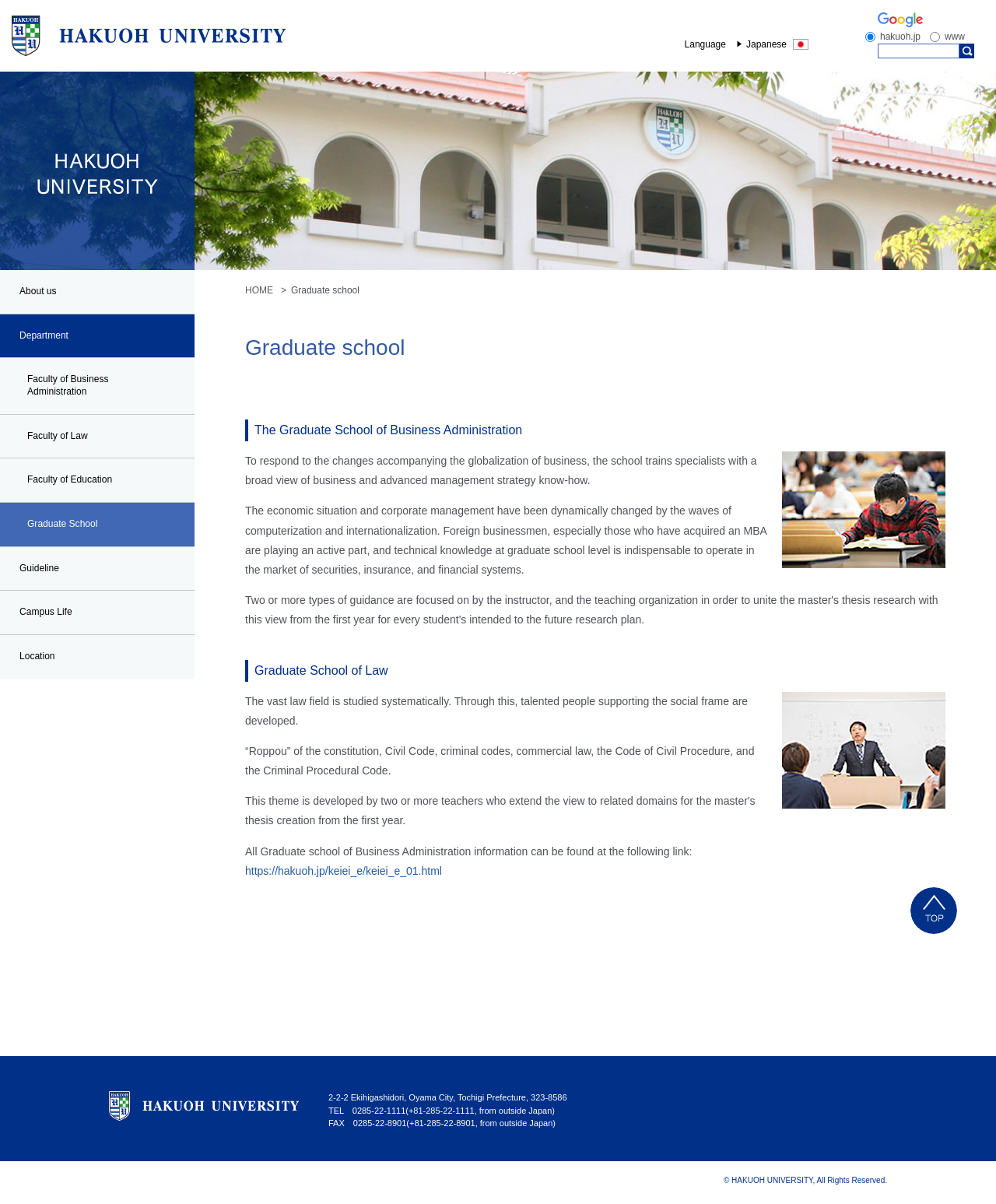Pinpoint the bounding box coordinates of the clickable area necessary to execute the following instruction: "Visit Graduate School of Law". The coordinates should be given as four float numbers between 0 and 1, namely [left, top, right, bottom].

[0.246, 0.549, 0.949, 0.565]